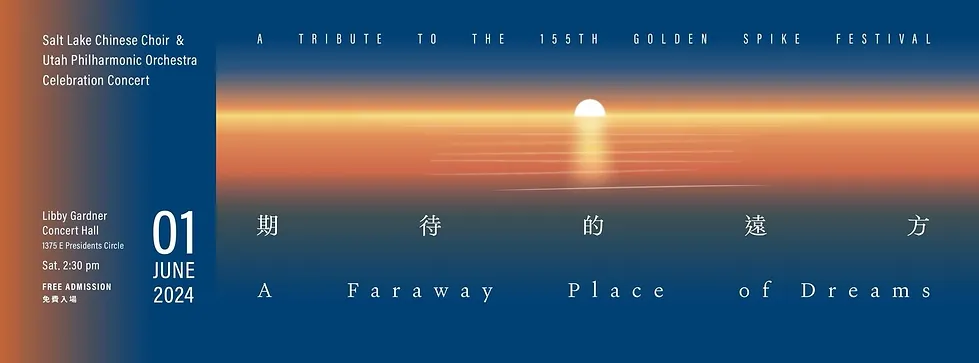Based on the image, give a detailed response to the question: What is the admission fee for the concert?

The banner explicitly states that admission is free, inviting attendees to enjoy the cultural celebration without any cost.